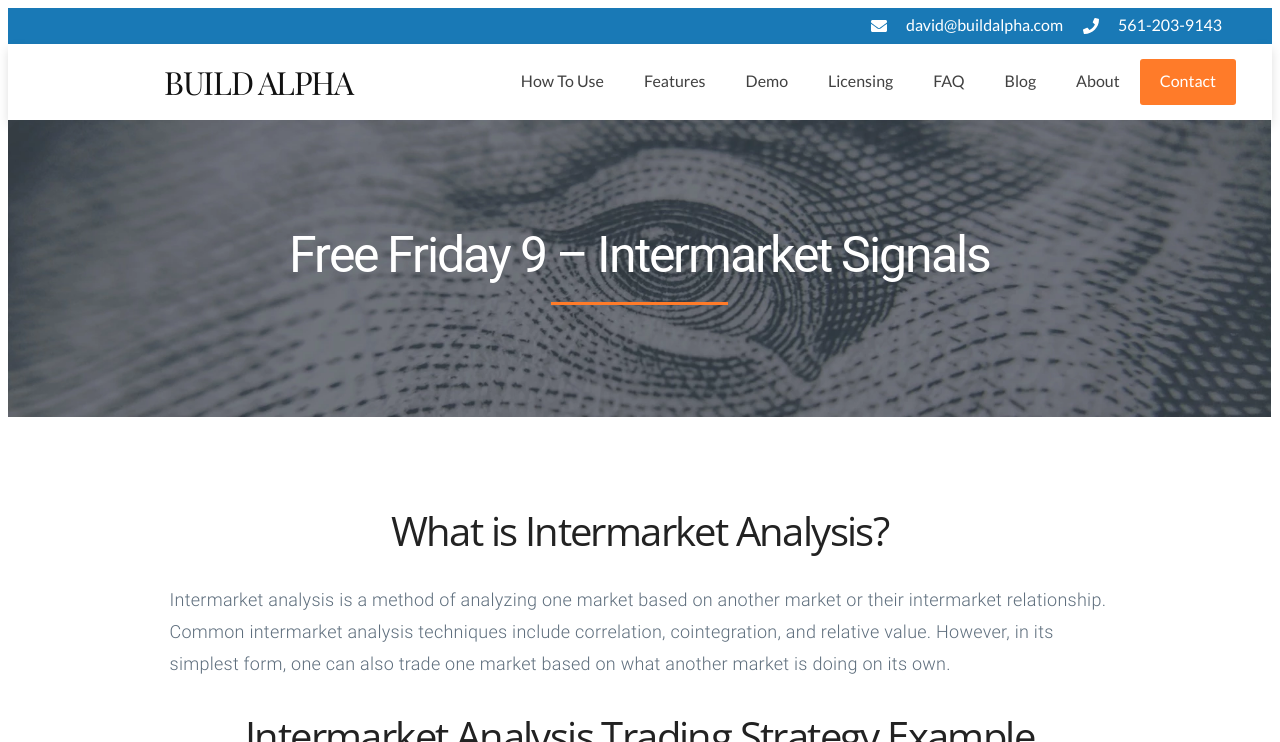What are the navigation links?
Use the screenshot to answer the question with a single word or phrase.

How To Use, Features, Demo, etc.